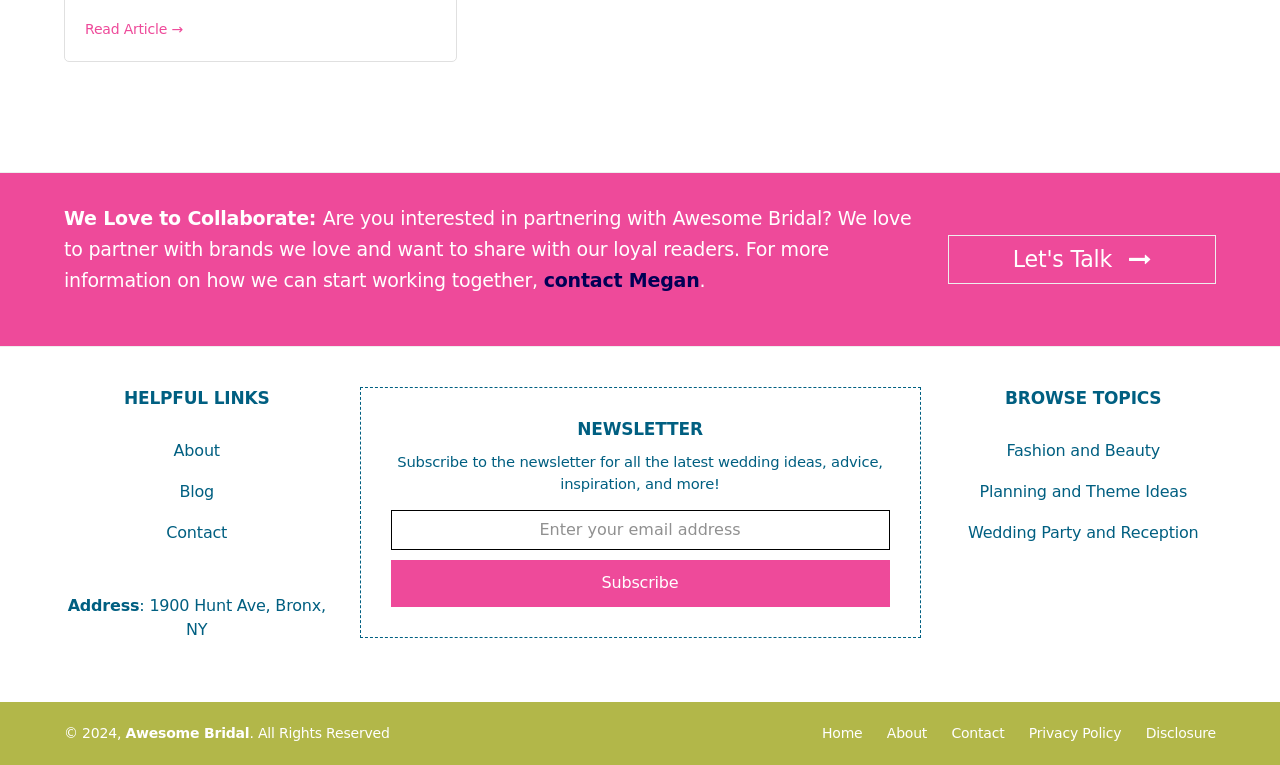Find and indicate the bounding box coordinates of the region you should select to follow the given instruction: "Contact Megan for partnership".

[0.425, 0.352, 0.547, 0.38]